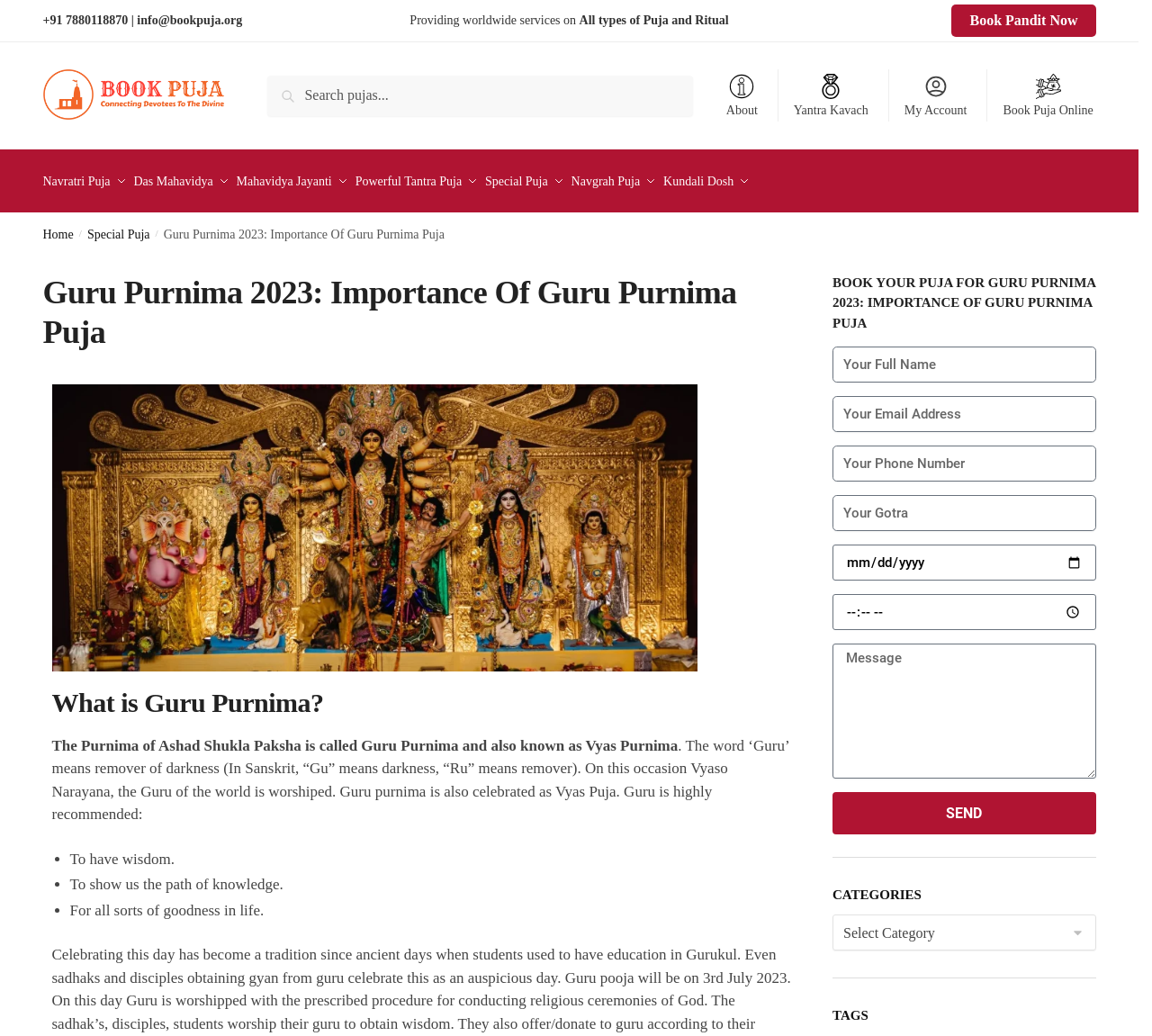Please specify the bounding box coordinates of the area that should be clicked to accomplish the following instruction: "Enter your name". The coordinates should consist of four float numbers between 0 and 1, i.e., [left, top, right, bottom].

[0.723, 0.327, 0.951, 0.361]